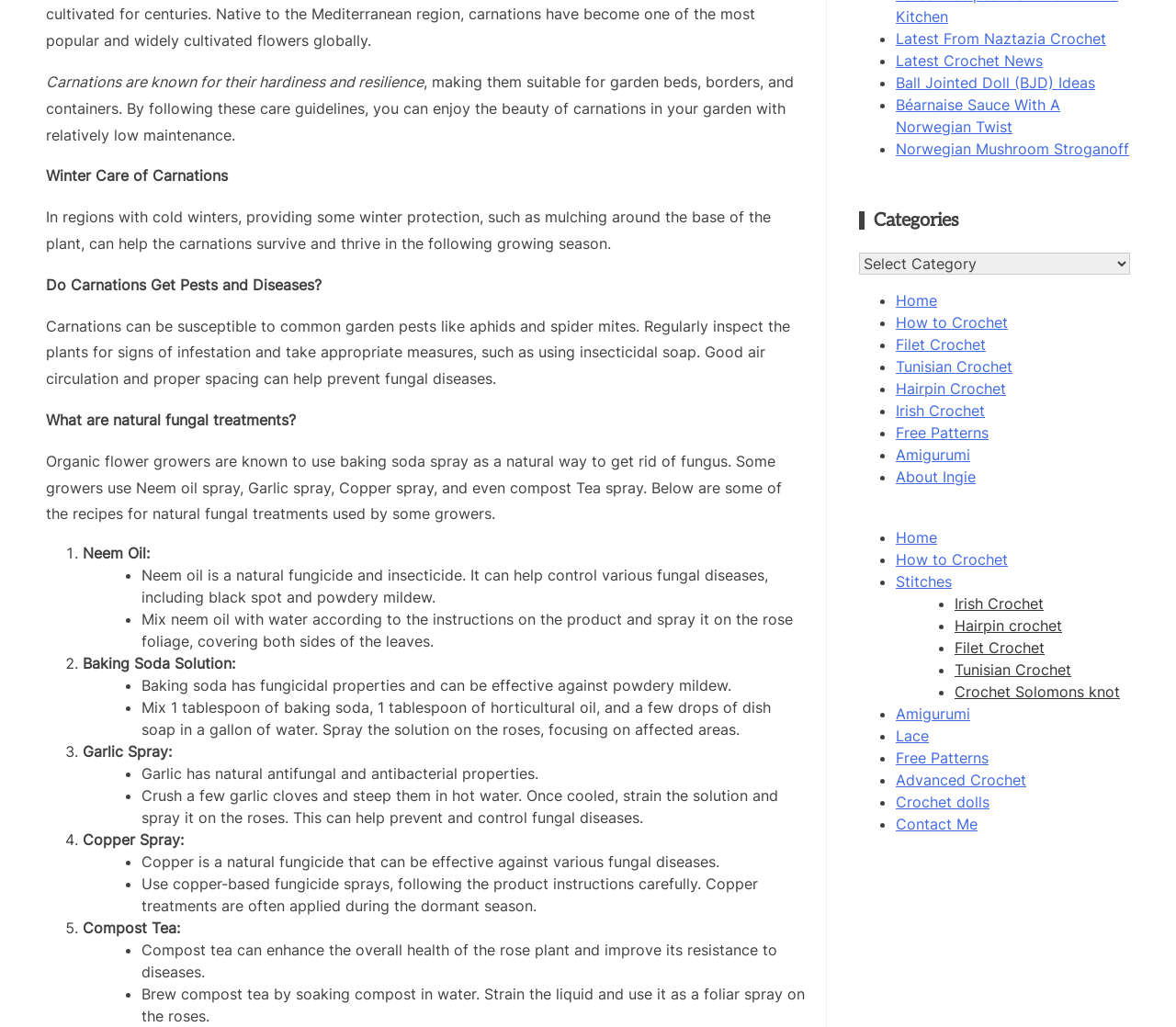Using the provided description Options, find the bounding box coordinates for the UI element. Provide the coordinates in (top-left x, top-left y, bottom-right x, bottom-right y) format, ensuring all values are between 0 and 1.

None